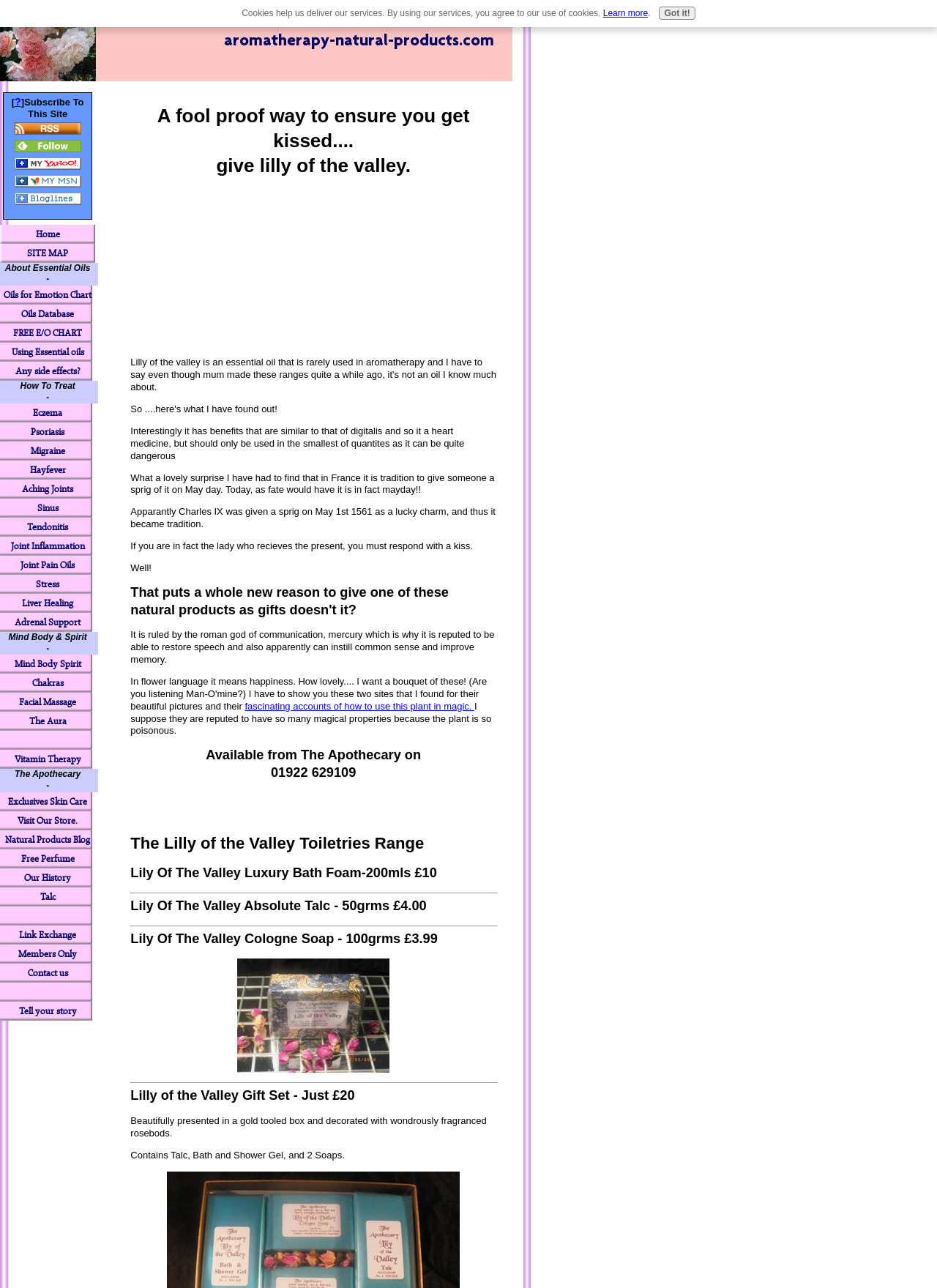Using the description "alt="follow us in feedly"", predict the bounding box of the relevant HTML element.

[0.015, 0.112, 0.086, 0.121]